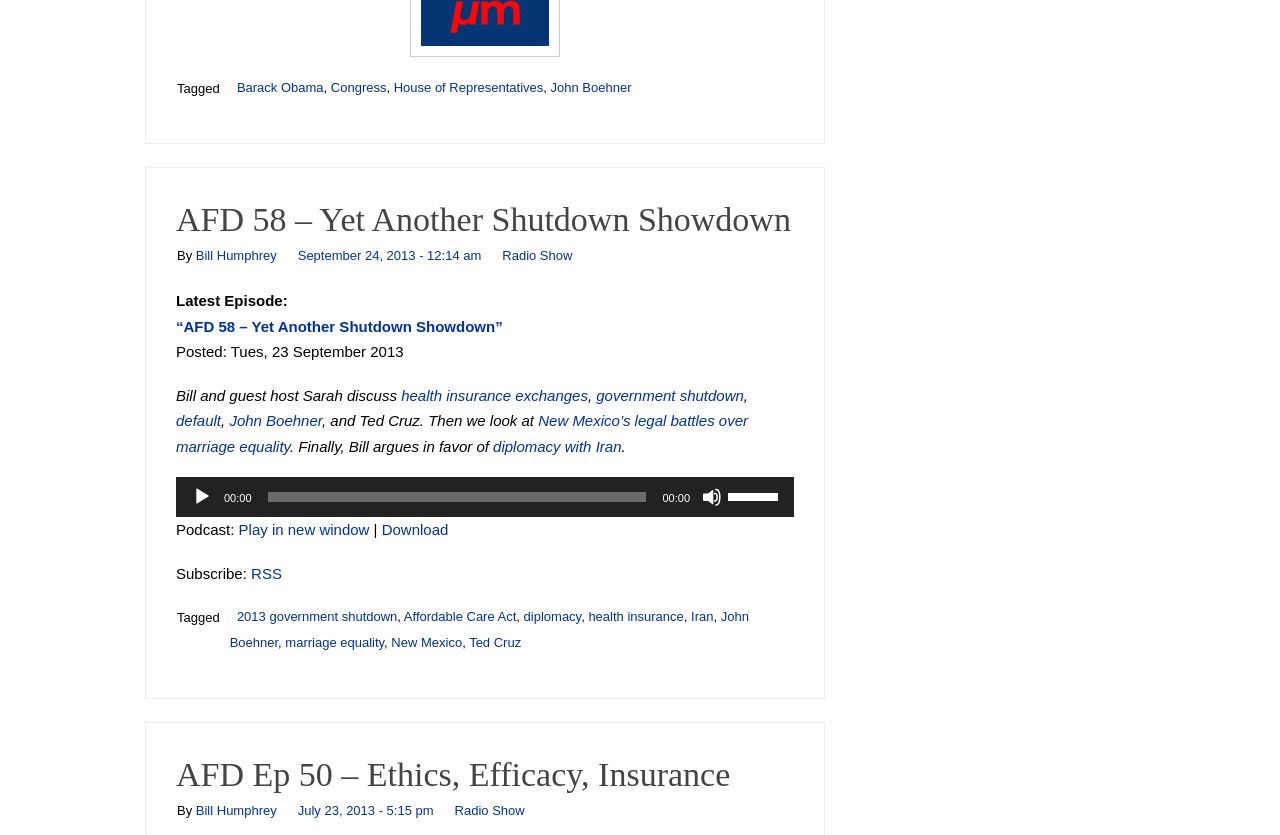What is the date of the podcast?
From the details in the image, answer the question comprehensively.

I found the date of the podcast by looking at the time element with the text 'September 24, 2013 - 12:14 am' which is located near the author's name and the text 'Posted:'.